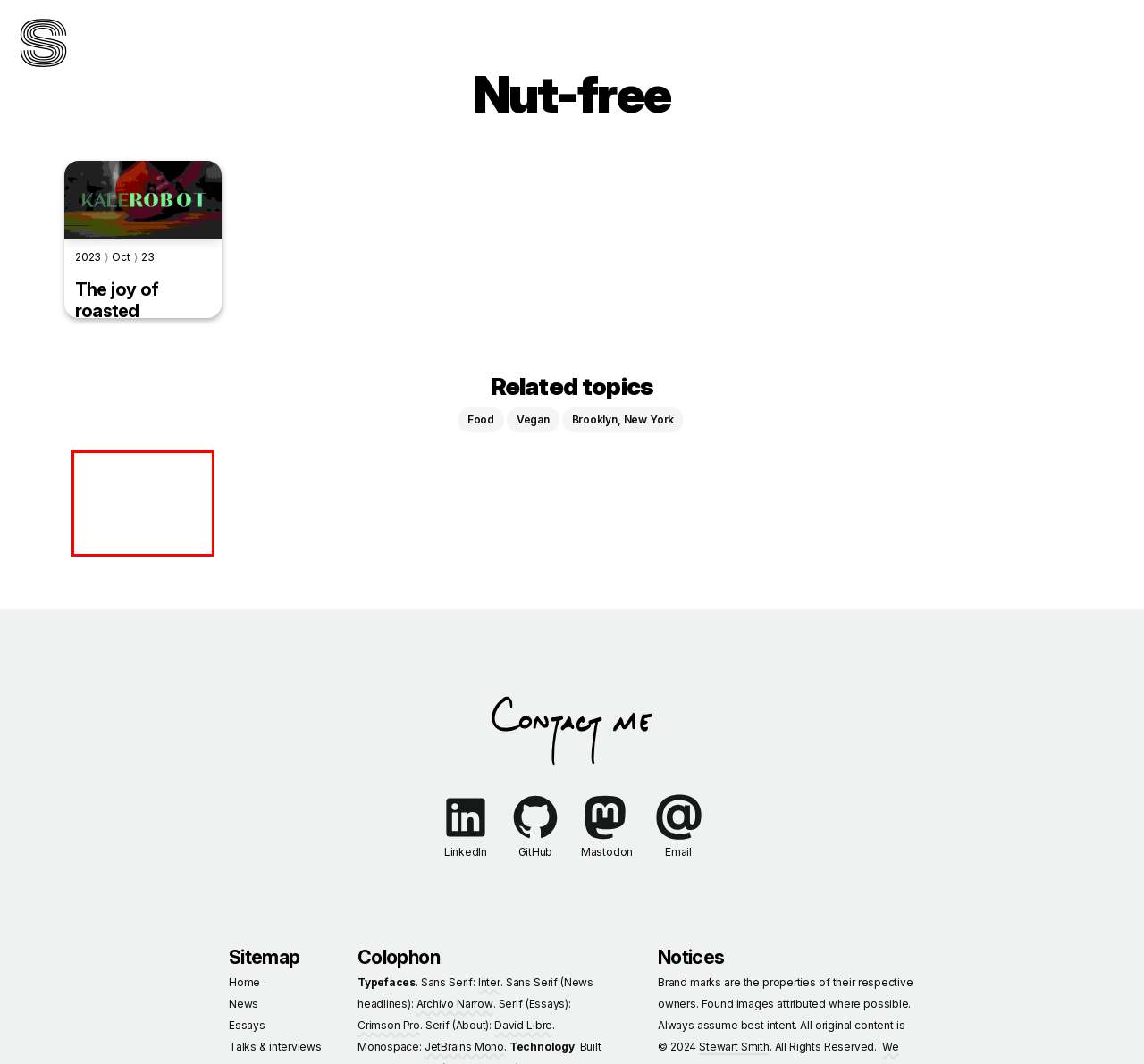Locate the red bounding box in the provided webpage screenshot and use OCR to determine the text content inside it.

His answer? Roast that pumpkin, wrap it in a soft taco, and top it with homemade mole sauce , of course! Because everything can be a taco if you dream hard enough.